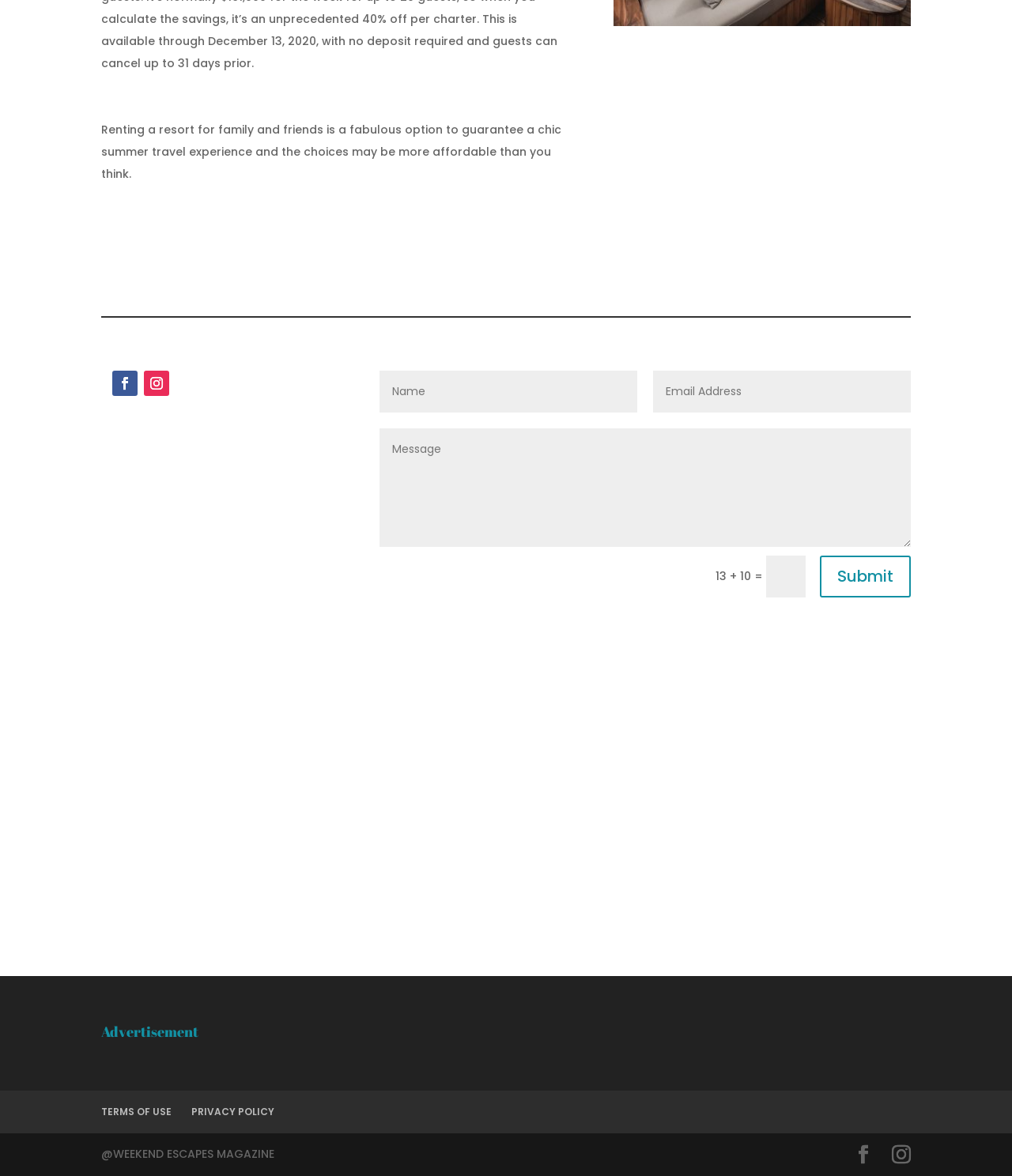How many social media links are available in the FOLLOW section?
Provide an in-depth and detailed answer to the question.

I counted the number of social media links in the FOLLOW section and found two links with icons '' and ''.